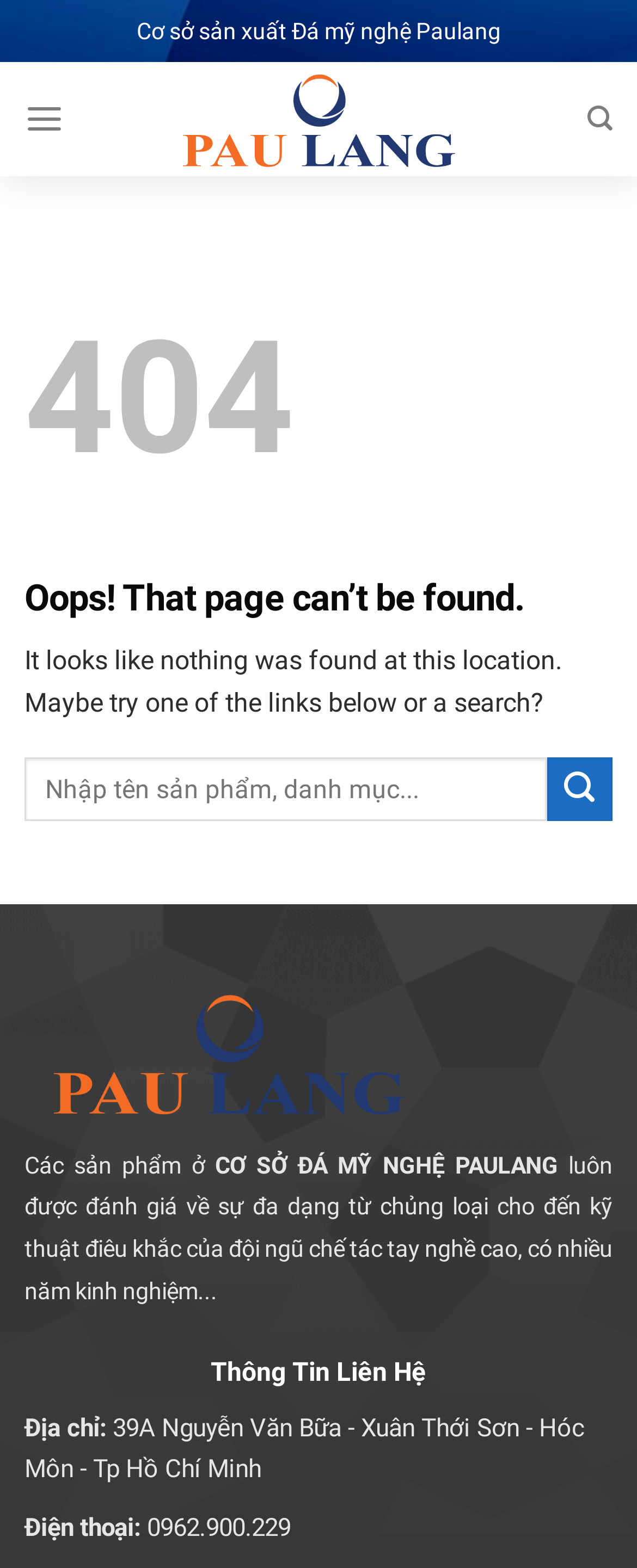What is the error message on the page?
Based on the image, give a one-word or short phrase answer.

Oops! That page can’t be found.